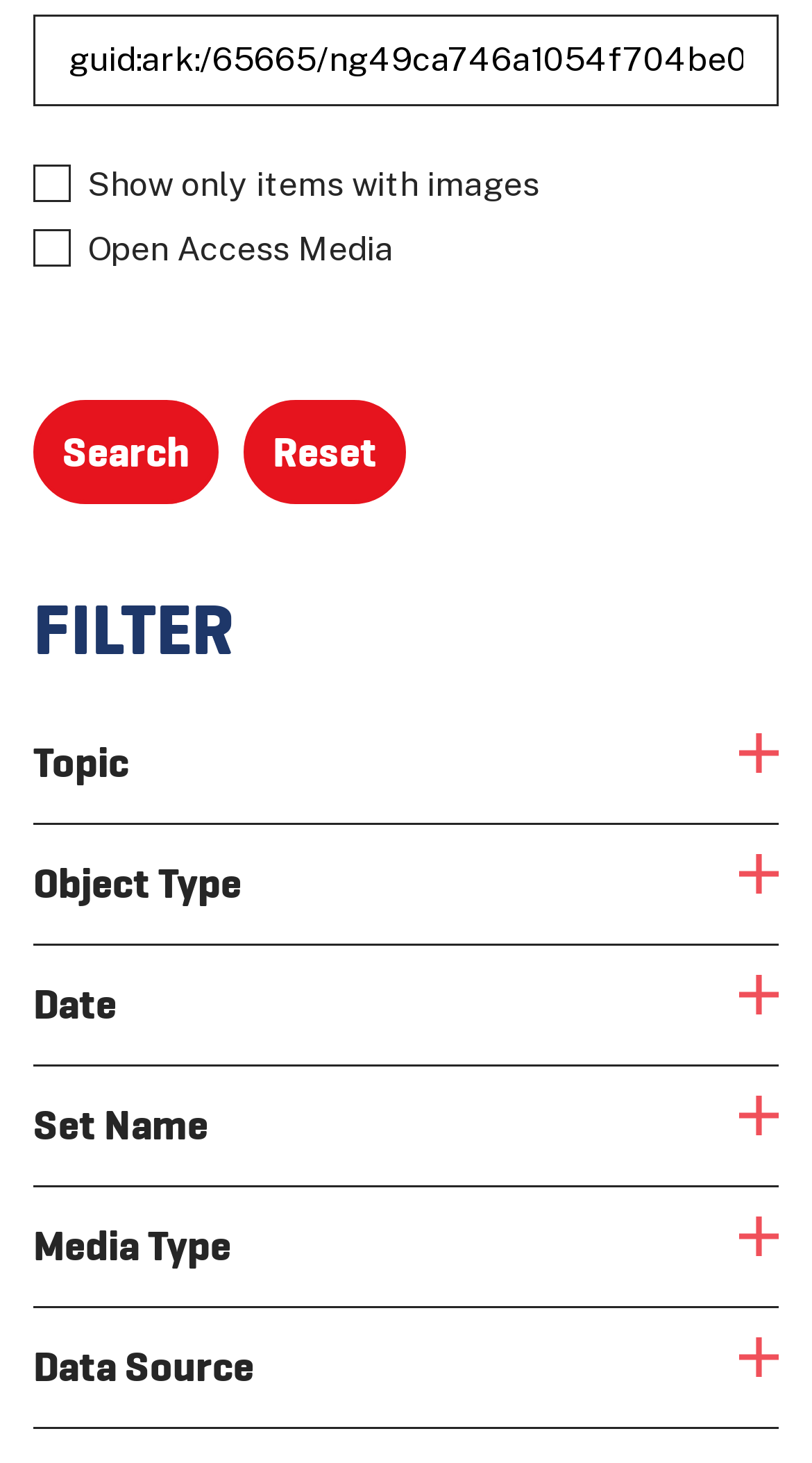Using the provided element description "parent_node: SEARCH name="op" value="Search"", determine the bounding box coordinates of the UI element.

[0.041, 0.274, 0.269, 0.345]